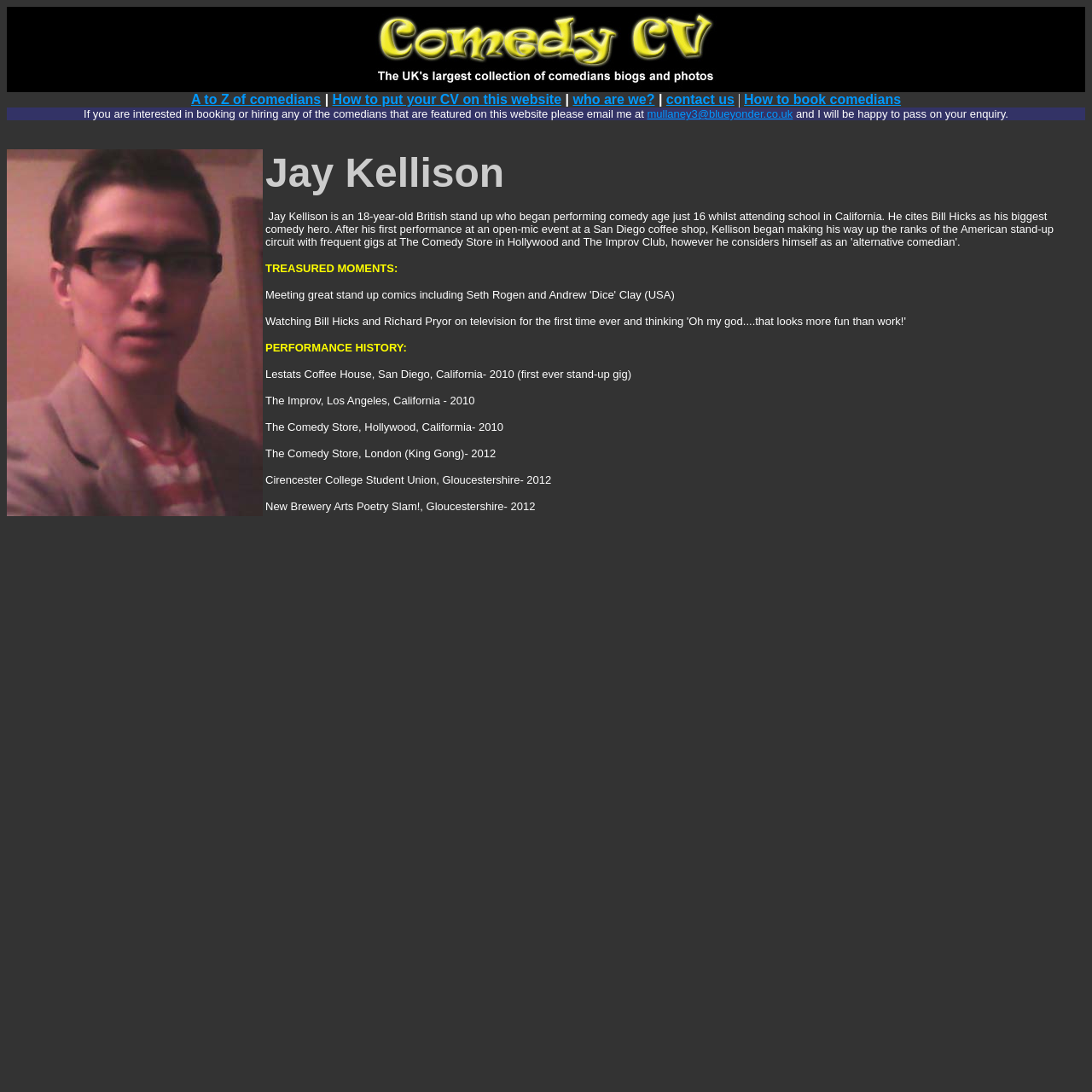Provide a single word or phrase answer to the question: 
What is the email address to contact for booking or hiring comedians?

mullaney3@blueyonder.co.uk